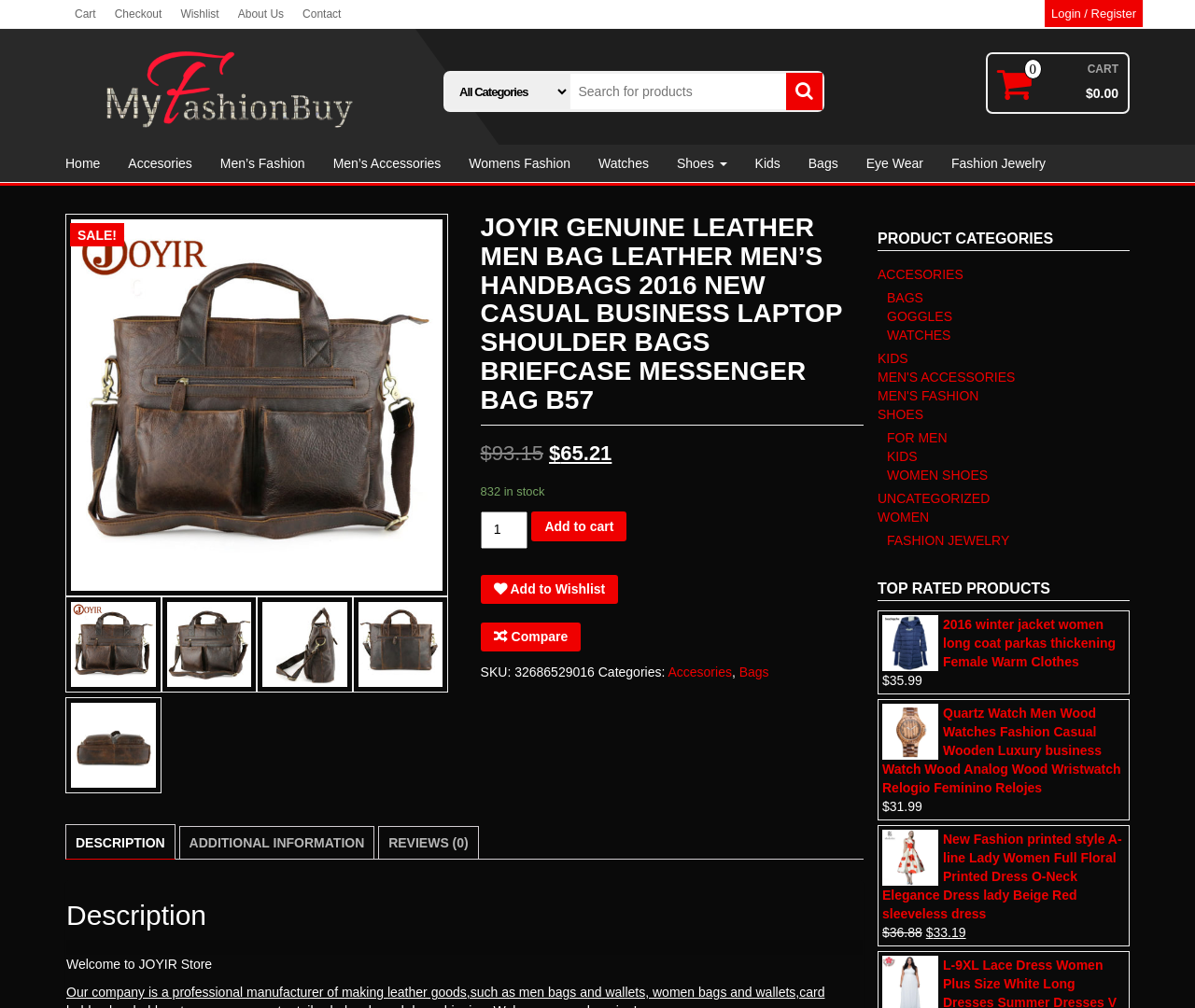What is the category of the product?
Your answer should be a single word or phrase derived from the screenshot.

Bags